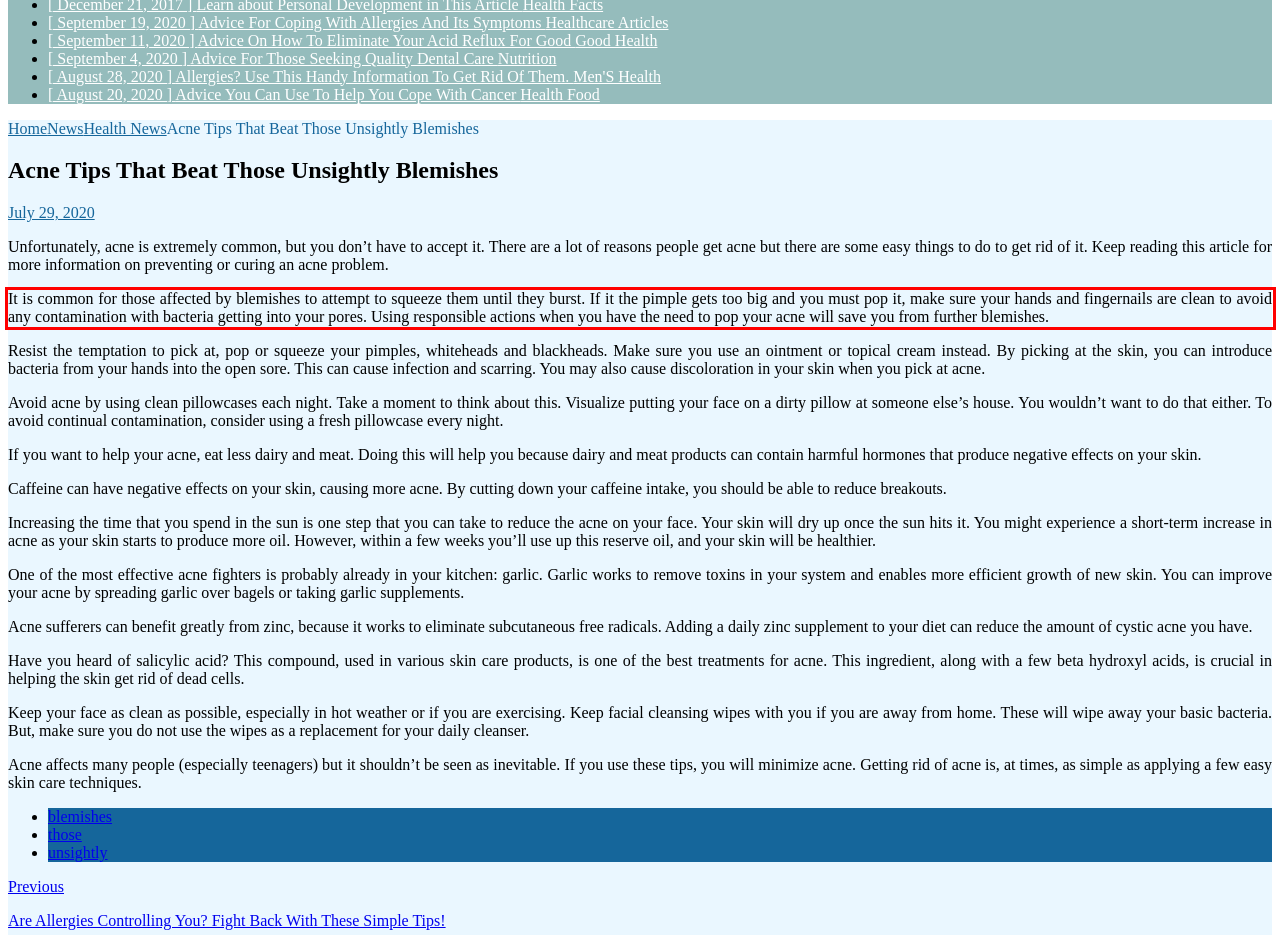Analyze the screenshot of a webpage where a red rectangle is bounding a UI element. Extract and generate the text content within this red bounding box.

It is common for those affected by blemishes to attempt to squeeze them until they burst. If it the pimple gets too big and you must pop it, make sure your hands and fingernails are clean to avoid any contamination with bacteria getting into your pores. Using responsible actions when you have the need to pop your acne will save you from further blemishes.